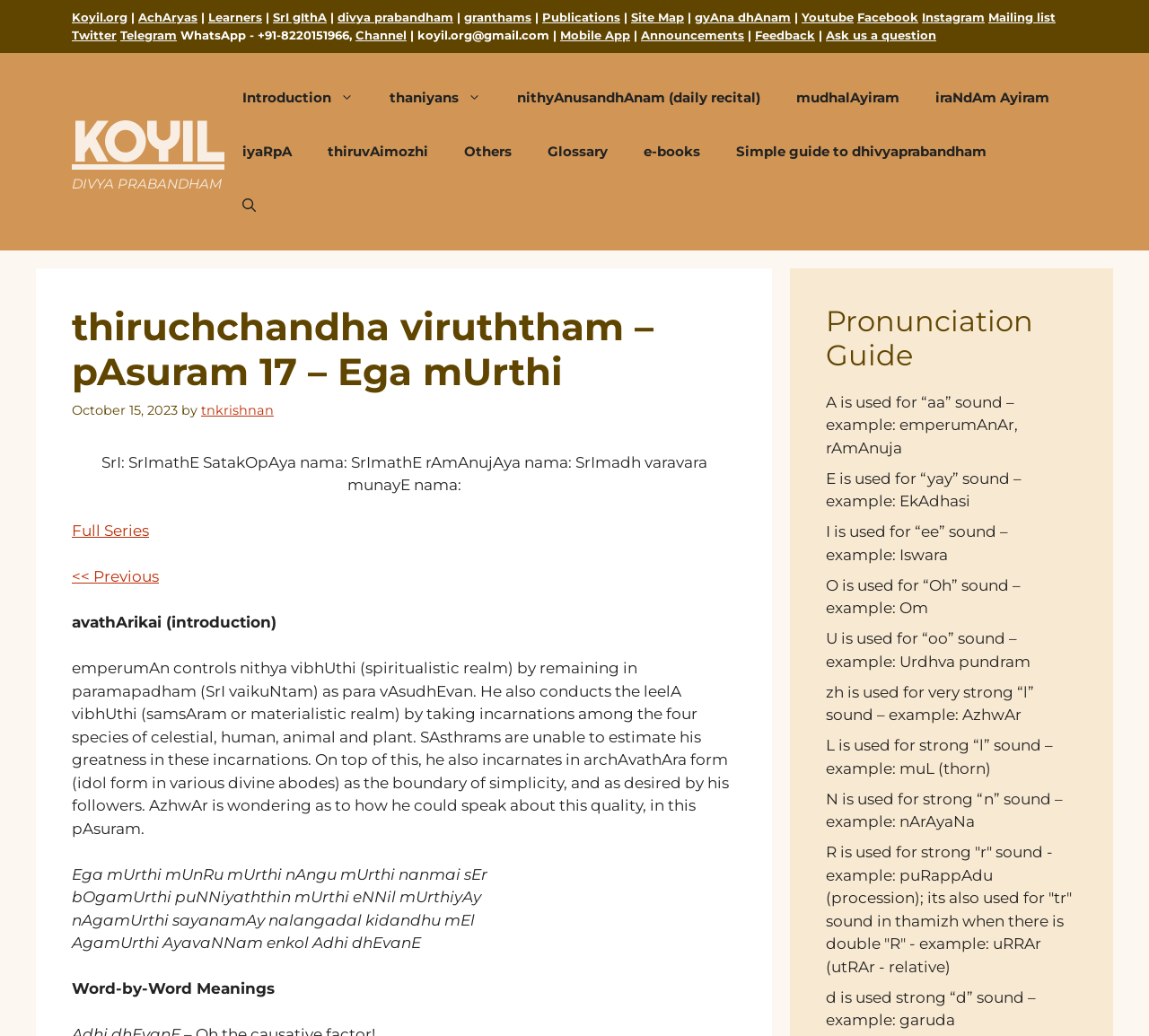Please identify the bounding box coordinates of the element on the webpage that should be clicked to follow this instruction: "Open the search". The bounding box coordinates should be given as four float numbers between 0 and 1, formatted as [left, top, right, bottom].

[0.195, 0.172, 0.238, 0.224]